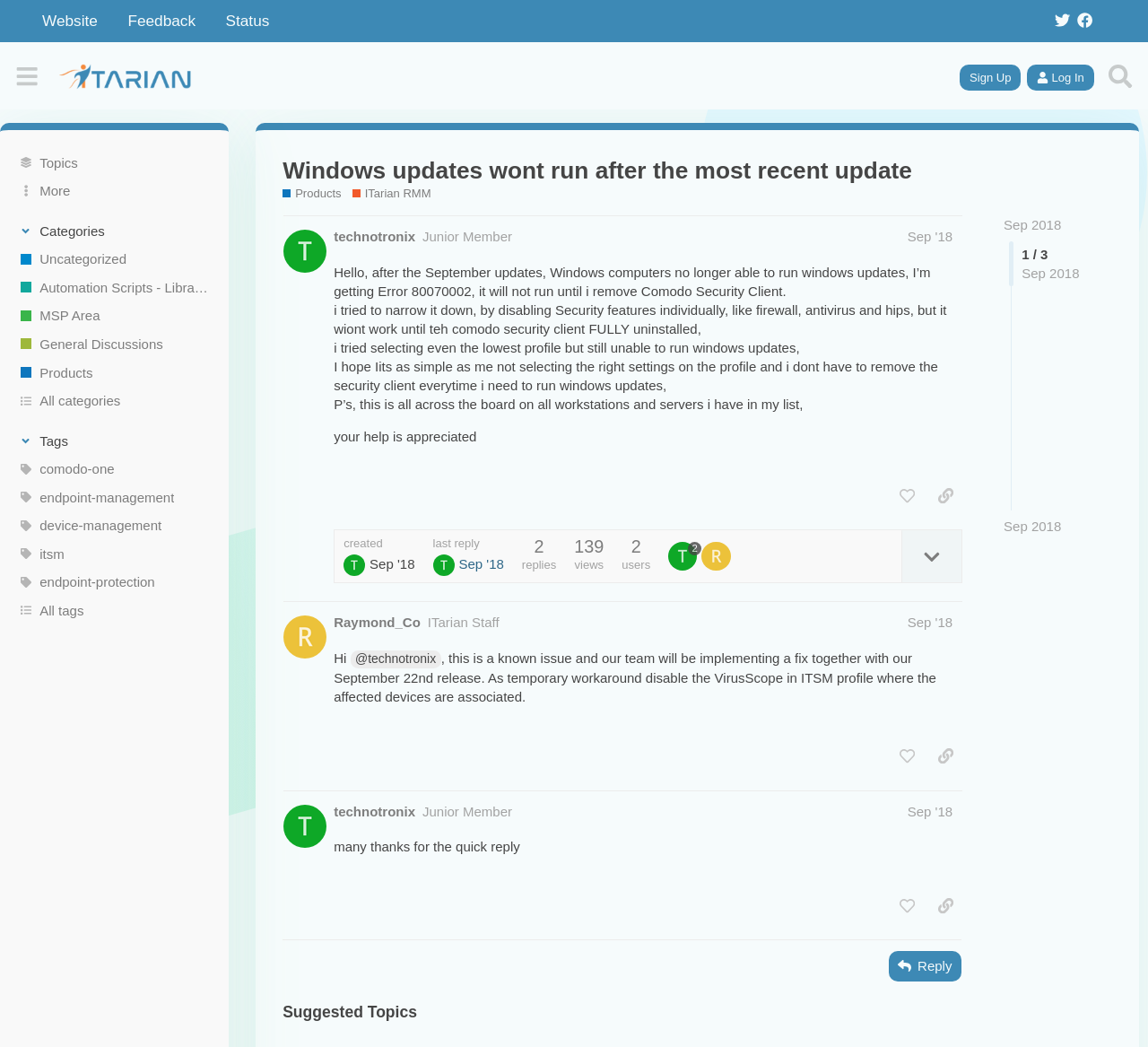Provide a thorough description of the webpage you see.

This webpage is a forum discussion page titled "Windows updates wont run after the most recent update" under the "Products / ITarian RMM" category. At the top, there are several links to navigate to different sections of the website, including "Website", "Feedback", "Status", and a search bar. 

On the left side, there is a sidebar with several categories, including "Topics", "Uncategorized", "Automation Scripts - Library - (ITarian will write", "MSP Area", "General Discussions", "Products", and "All categories". Each category has an accompanying icon. Below the categories, there are tags, including "comodo-one", "endpoint-management", "device-management", "itsm", "endpoint-protection", and "All tags". Each tag also has an icon.

The main content of the page is a discussion thread started by "technotronix", a junior member who posted on September 16, 2018. The post describes an issue with Windows updates not running after the September updates, and the user is seeking help. The post has several paragraphs of text and includes some technical details.

Below the post, there are several buttons, including "like this post", "share a link to this post", and "expand topic details". There is also information about the post, including the creation date and time, the number of replies and views, and the users who participated in the discussion.